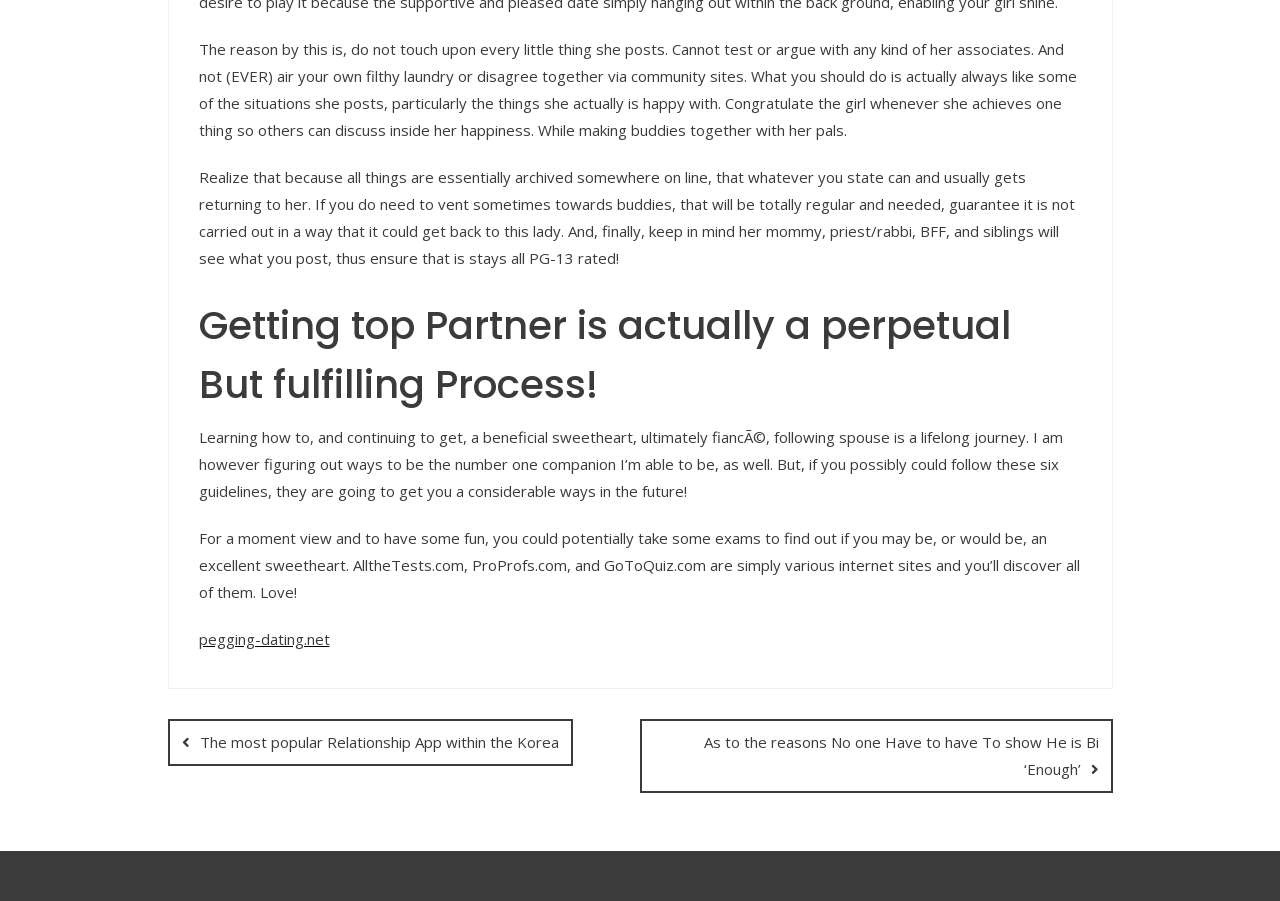Provide a brief response in the form of a single word or phrase:
What should you do when your partner posts something she is happy with?

Congratulate her